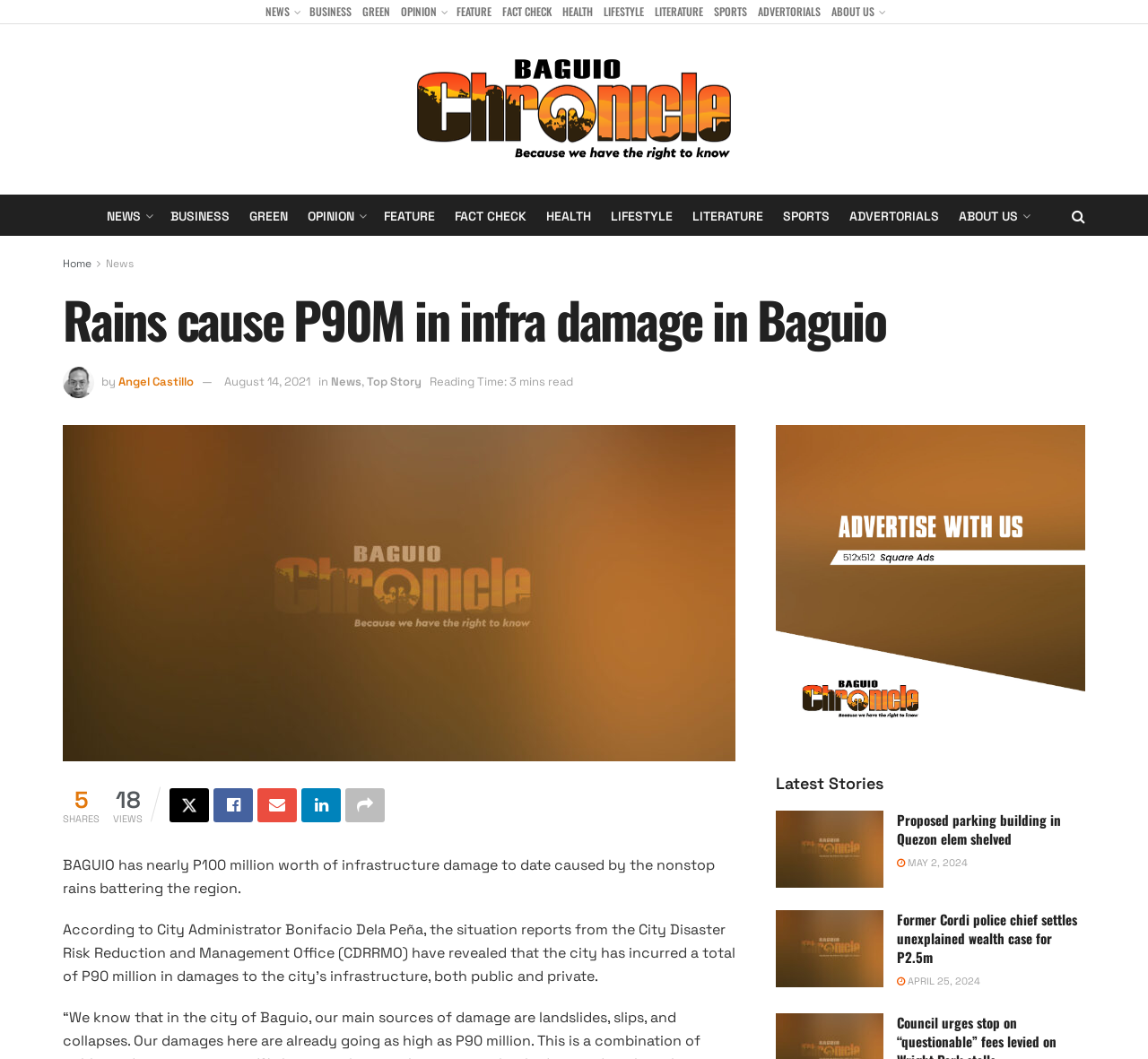Please identify the bounding box coordinates of the element I need to click to follow this instruction: "Read the latest story about Proposed parking building in Quezon elem".

[0.781, 0.765, 0.924, 0.801]